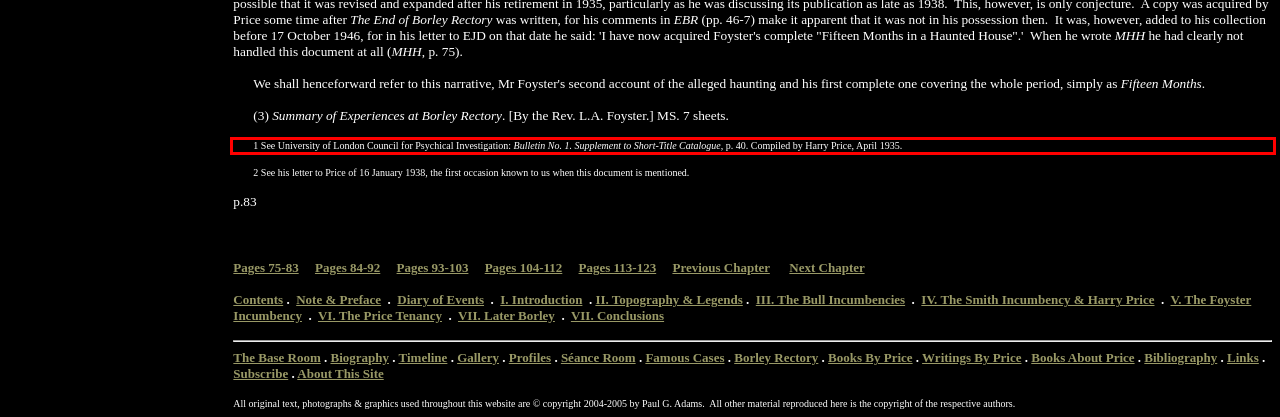Please take the screenshot of the webpage, find the red bounding box, and generate the text content that is within this red bounding box.

1 See University of London Council for Psychical Investigation: Bulletin No. 1. Supplement to Short-Title Catalogue, p. 40. Compiled by Harry Price, April 1935.